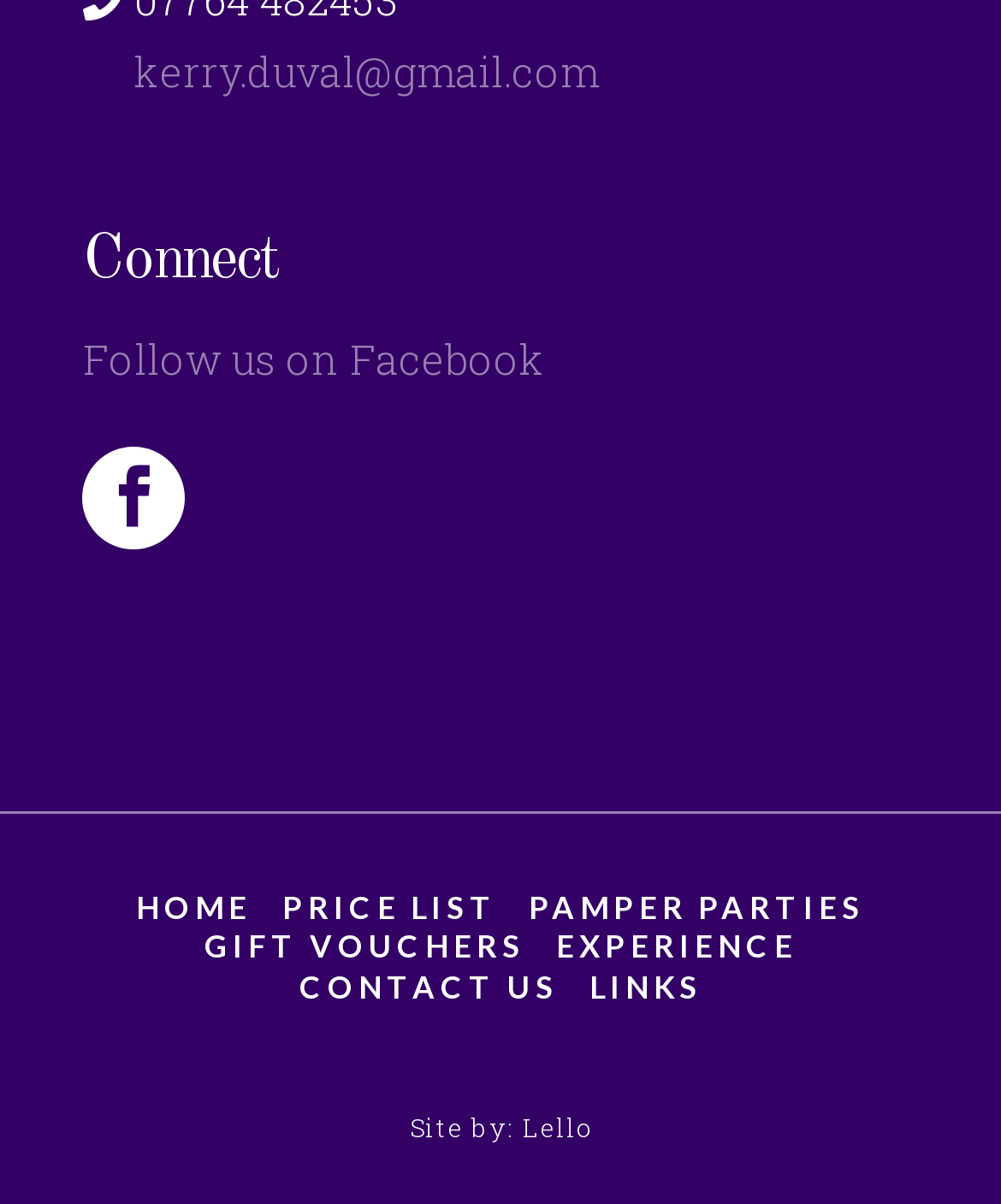Could you specify the bounding box coordinates for the clickable section to complete the following instruction: "Go to the home page"?

[0.136, 0.737, 0.251, 0.771]